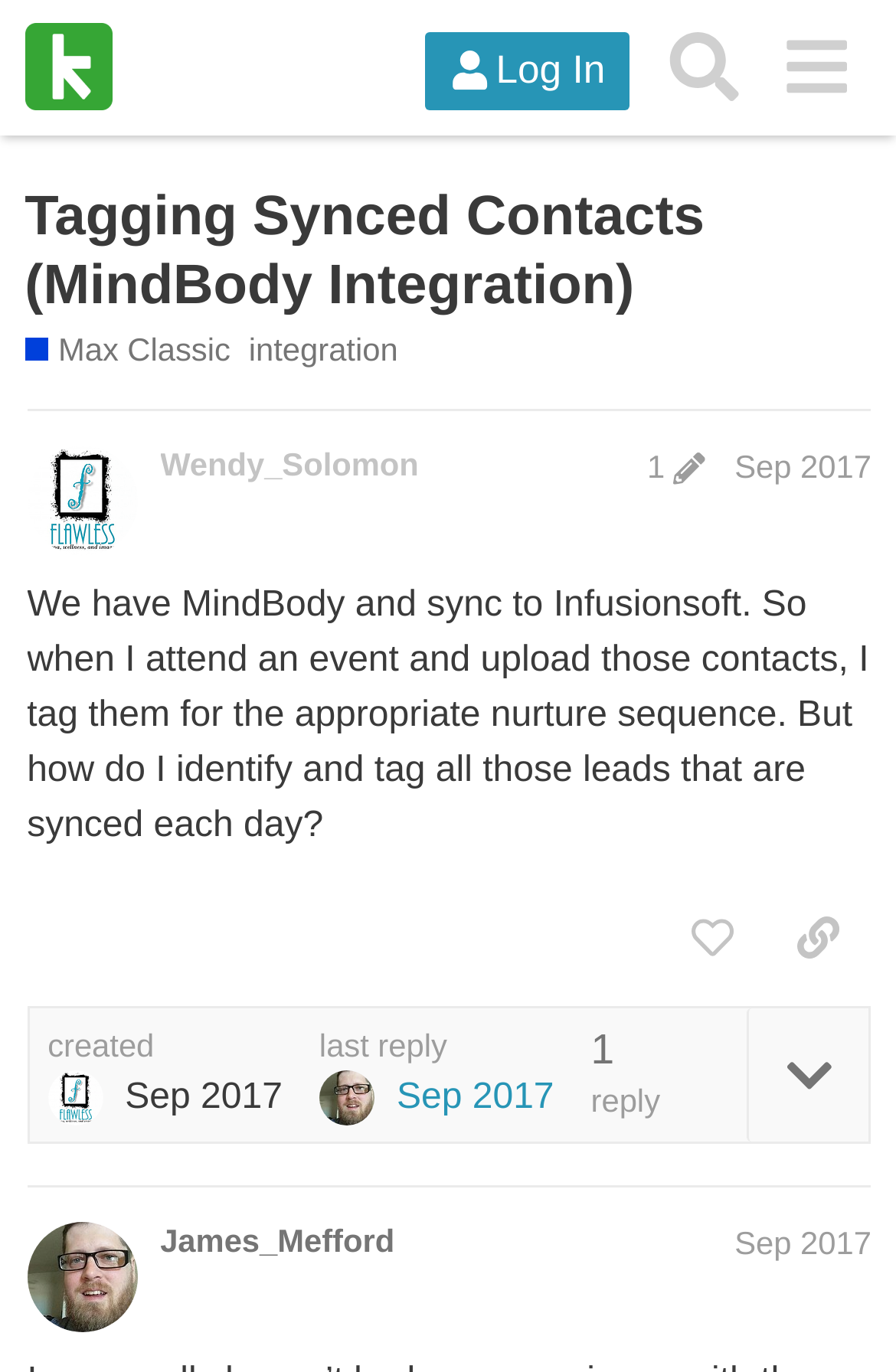What is the name of the help center mentioned?
Answer the question based on the image using a single word or a brief phrase.

Max Classic Help Center